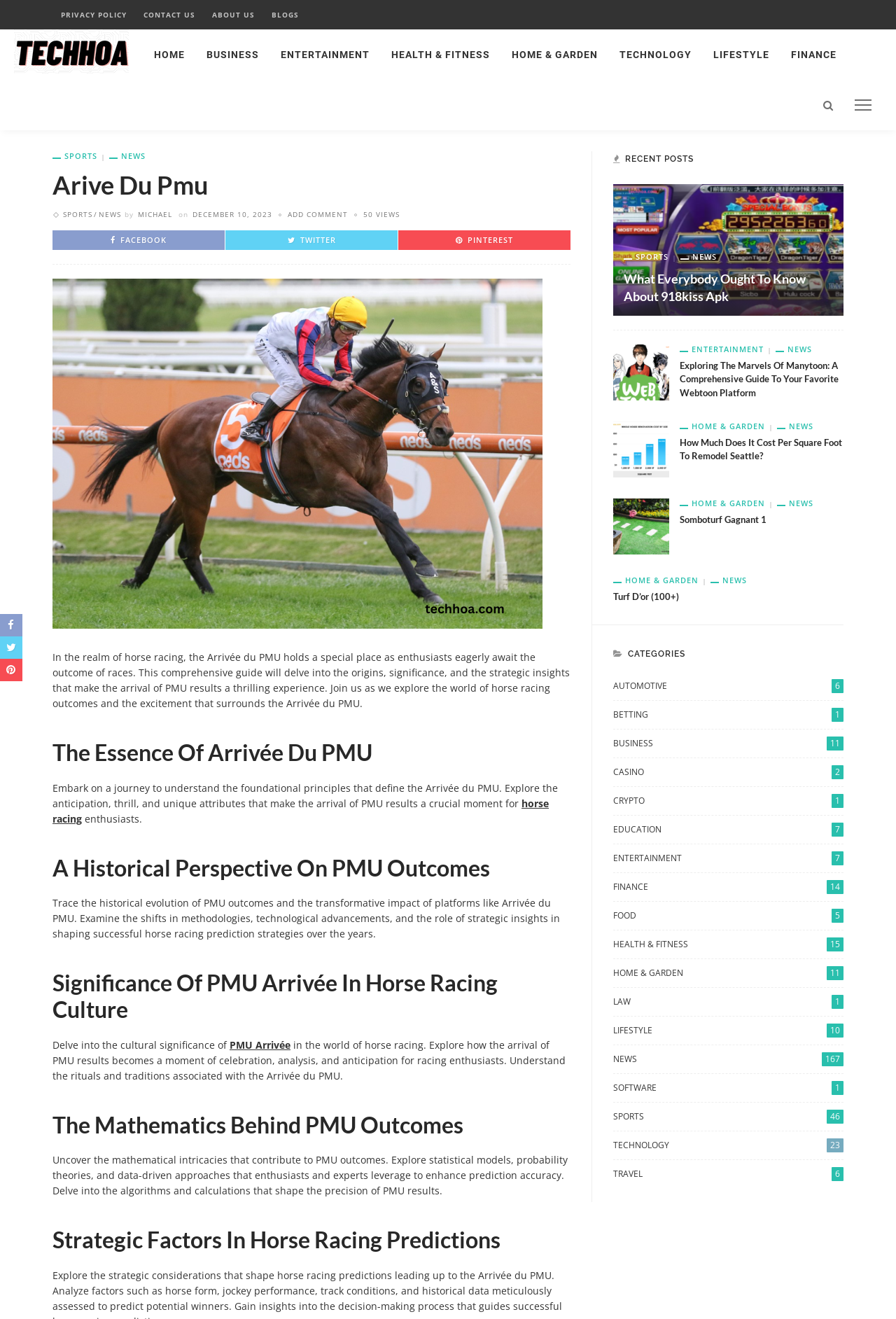What is the main heading of this webpage? Please extract and provide it.

Arive Du Pmu